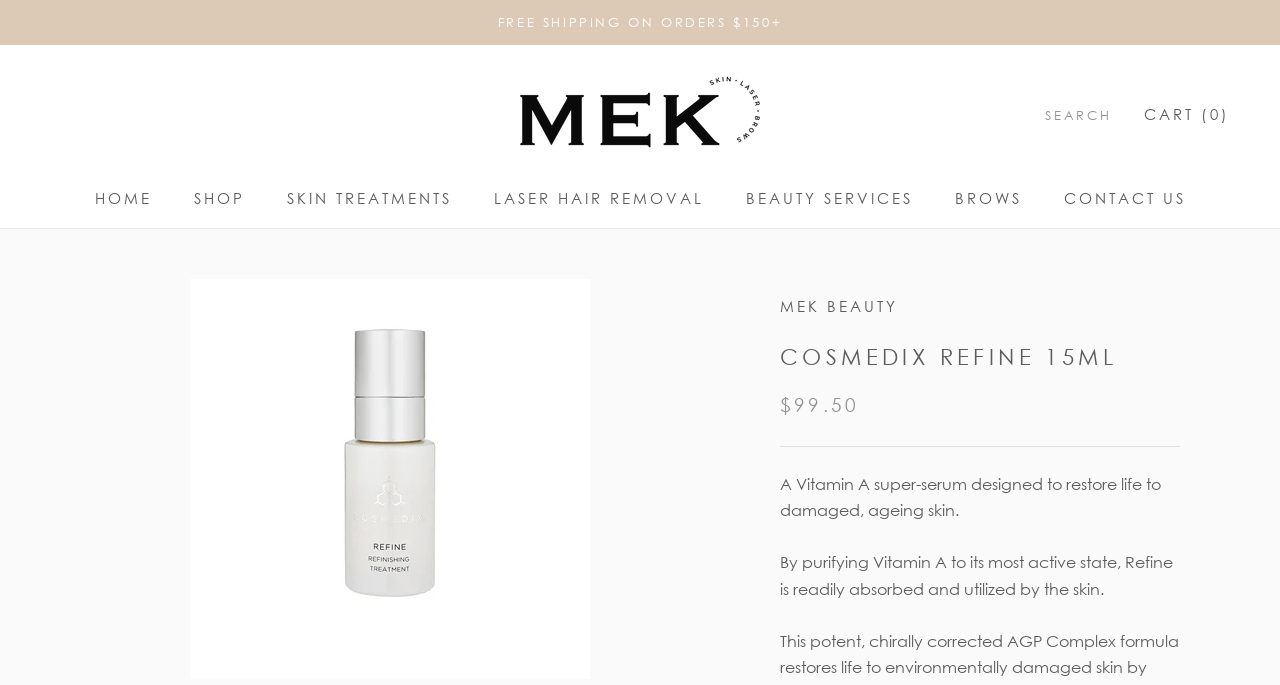What is the price of the product?
Provide a concise answer using a single word or phrase based on the image.

$99.50